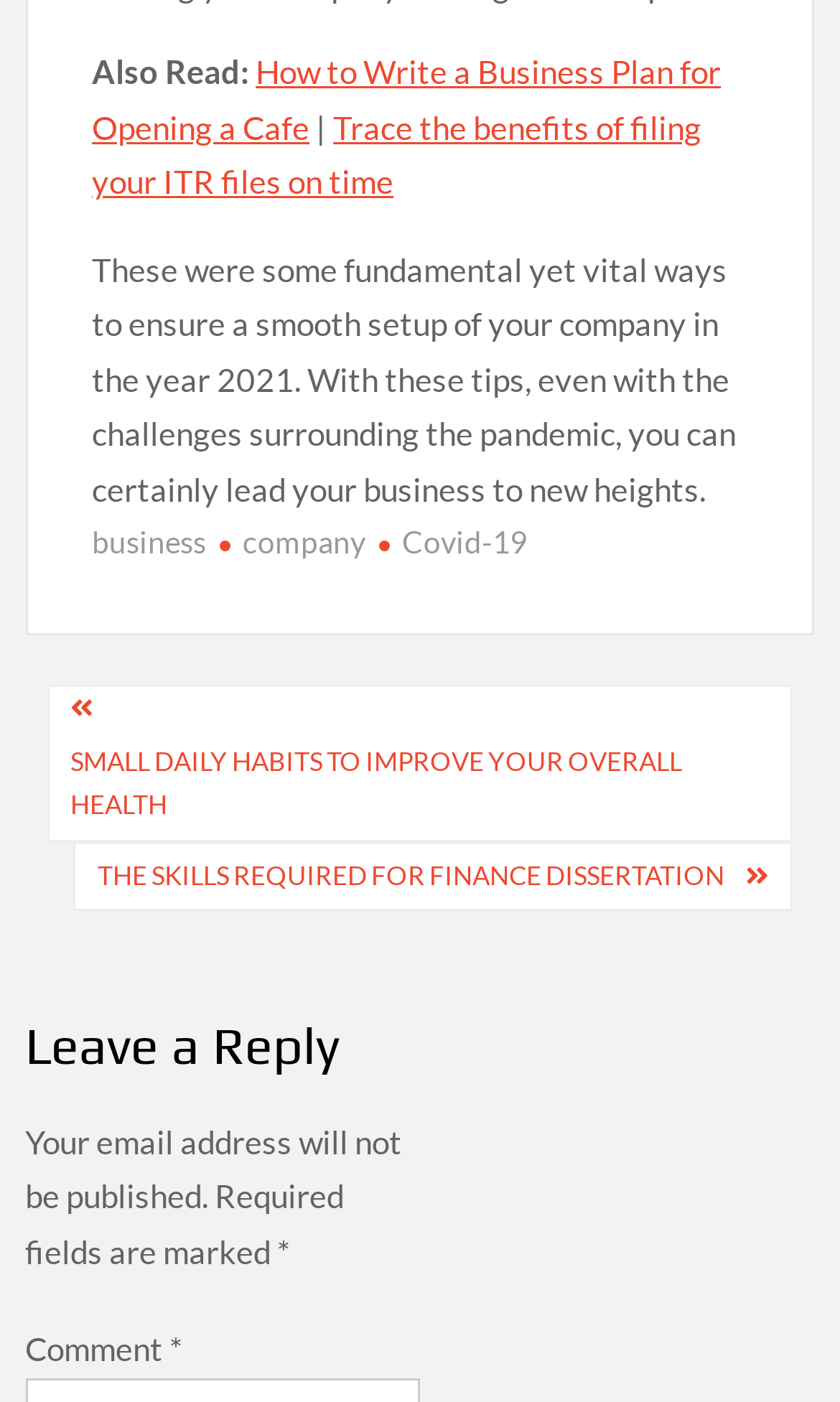What are the two articles linked above the 'Post navigation' heading?
Answer with a single word or phrase, using the screenshot for reference.

SMALL DAILY HABITS, FINANCE DISSERTATION